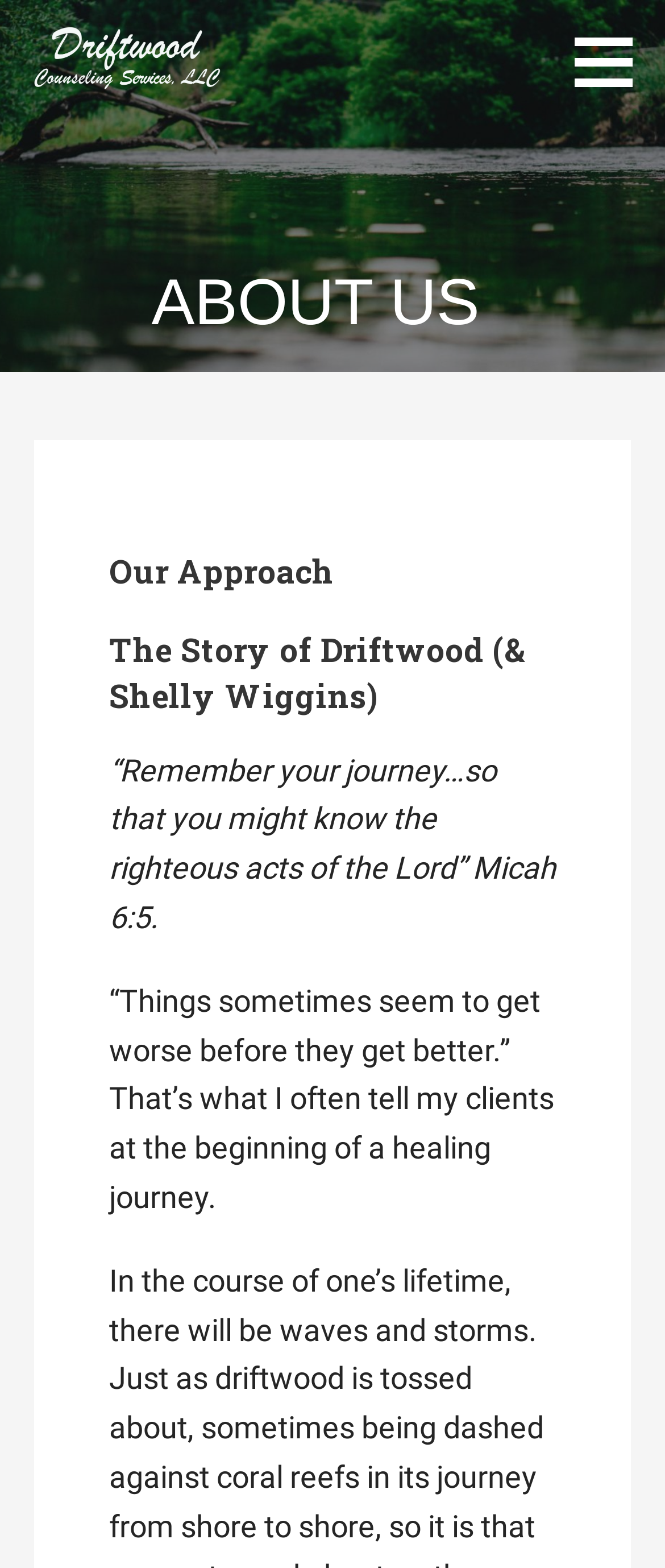Convey a detailed summary of the webpage, mentioning all key elements.

The webpage is about DRIFTWOOD, a counseling and ministry service. At the top left, there is a logo image and a link with the text "DRIFTWOOD". Below the logo, there is a link with the same text "DRIFTWOOD" and a static text "Counseling & Ministries". 

On the top right, there is a button with no text. 

The main content of the webpage is divided into sections, starting with a heading "ABOUT US" at the top. Below the heading, there are three subheadings: "Our Approach", "The Story of Driftwood (& Shelly Wiggins)", and two paragraphs of text. The first paragraph is a biblical quote from Micah 6:5, and the second paragraph is a quote from the founder or a counselor, discussing the healing journey.